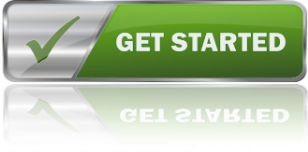Provide a rich and detailed narrative of the image.

The image features a prominent green "Get Started" button, designed to encourage user engagement and action. The button displays a white checkmark symbol on the left side, signifying approval or readiness. Its sleek, modern appearance, accentuated by a silver border, conveys a sense of professionalism and efficiency. This call-to-action is likely intended for users exploring options for financial services or assistance, particularly related to debt consolidation or personal loans in Hale, Michigan. The overall design aims to attract attention and motivate users to take the next step in their financial journey.